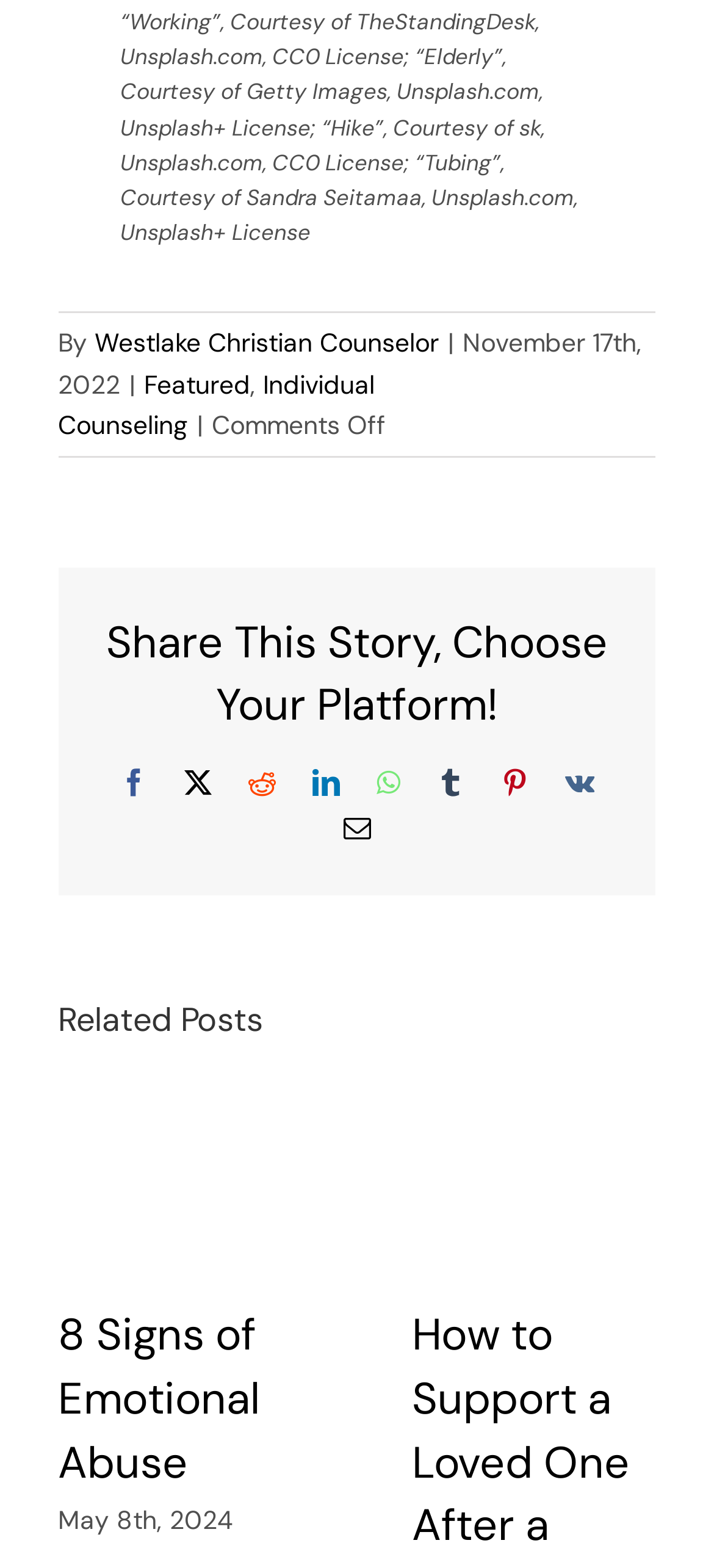Find the bounding box coordinates of the clickable region needed to perform the following instruction: "Click on the link to read about Gerascophobia". The coordinates should be provided as four float numbers between 0 and 1, i.e., [left, top, right, bottom].

[0.538, 0.259, 0.802, 0.437]